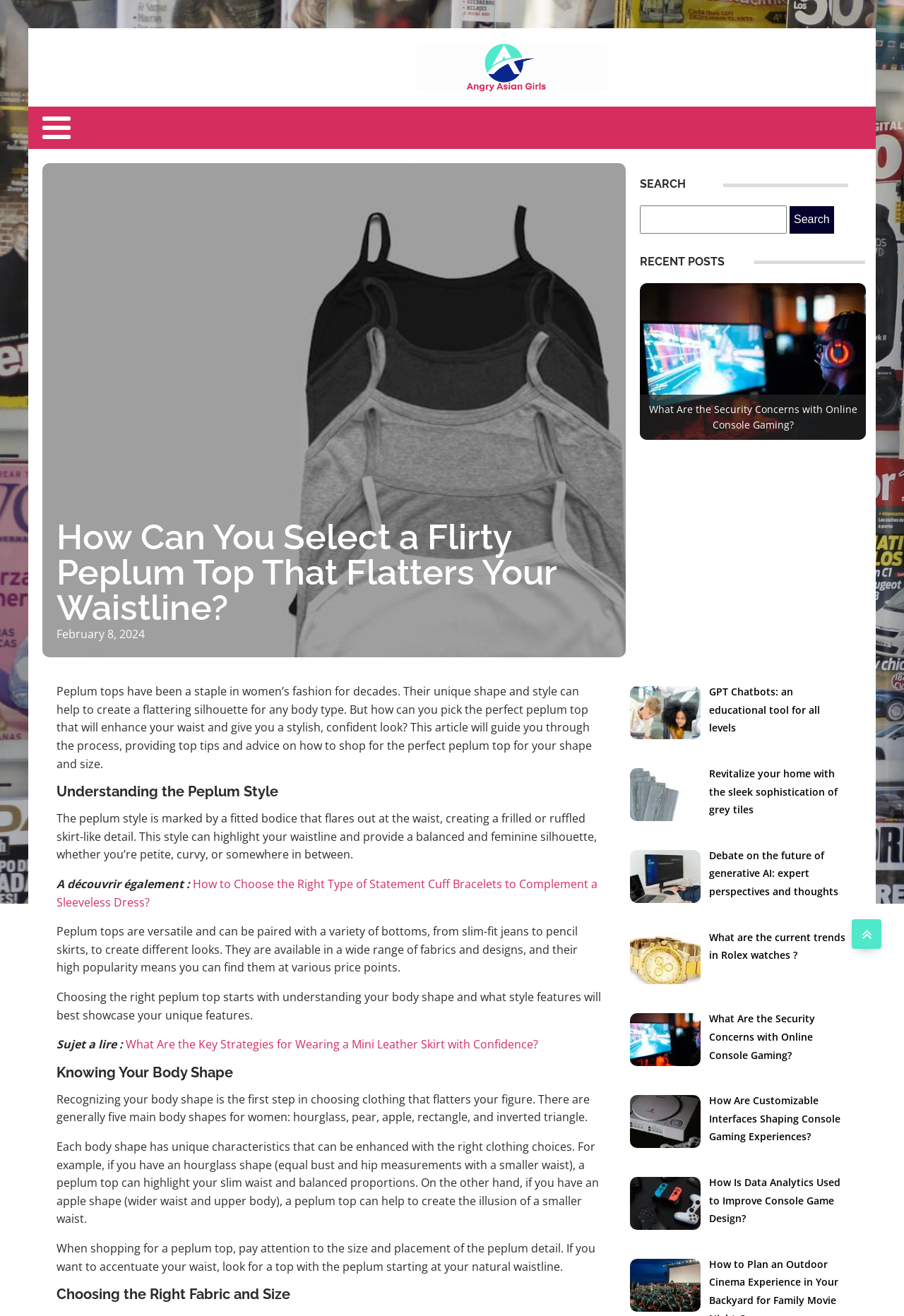Please specify the bounding box coordinates of the clickable region to carry out the following instruction: "Click on the 'SEARCH' heading". The coordinates should be four float numbers between 0 and 1, in the format [left, top, right, bottom].

[0.708, 0.135, 0.922, 0.146]